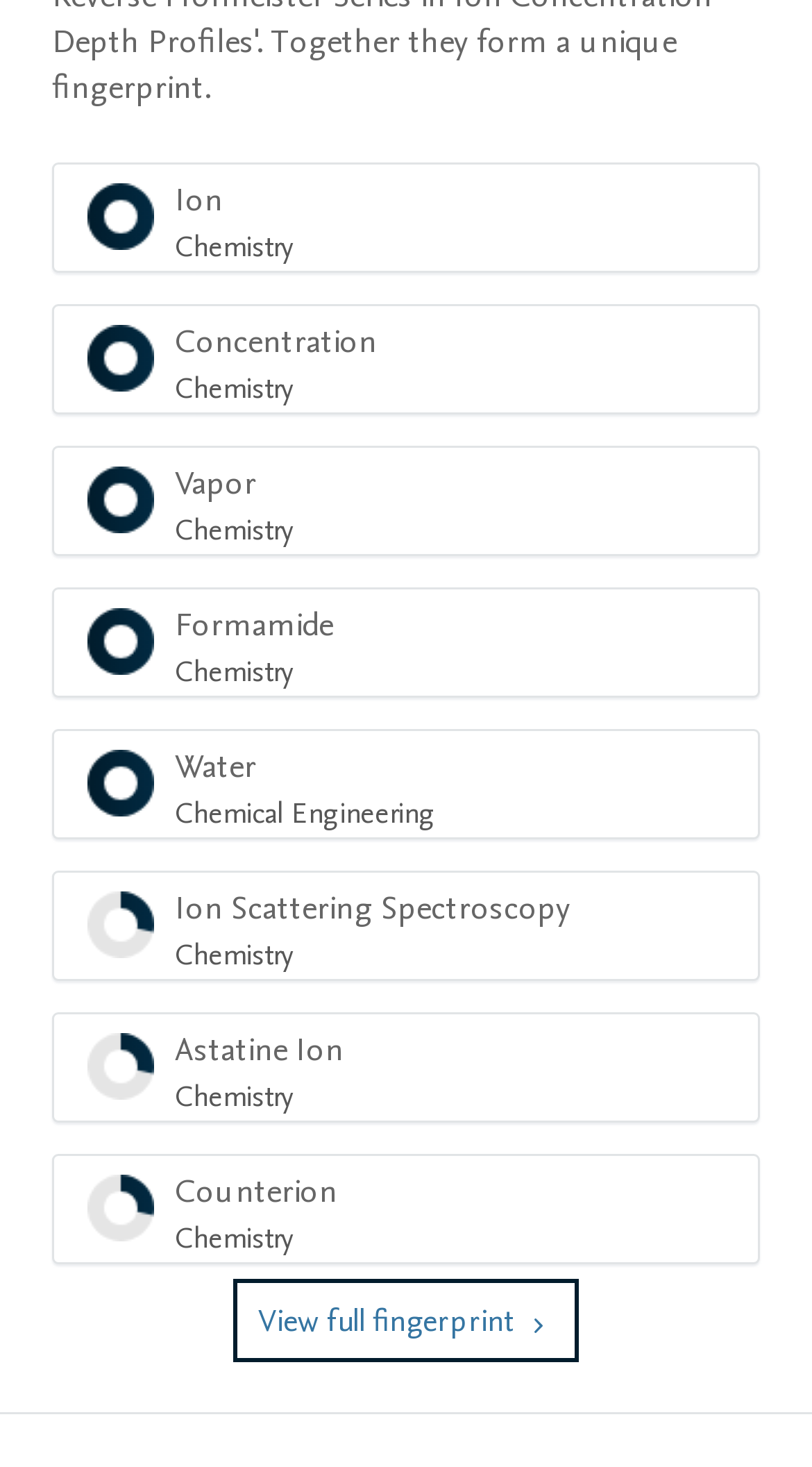Find and specify the bounding box coordinates that correspond to the clickable region for the instruction: "Select Ion Chemistry 100% menu".

[0.064, 0.11, 0.936, 0.186]